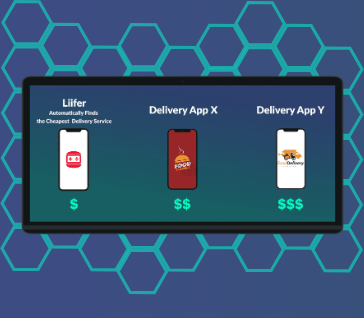How many food delivery applications are compared in the image?
Using the image, provide a detailed and thorough answer to the question.

The image showcases a comparison of three food delivery applications, including Liifer, Delivery App X, and Delivery App Y, each with its own distinctive logo and pricing information.